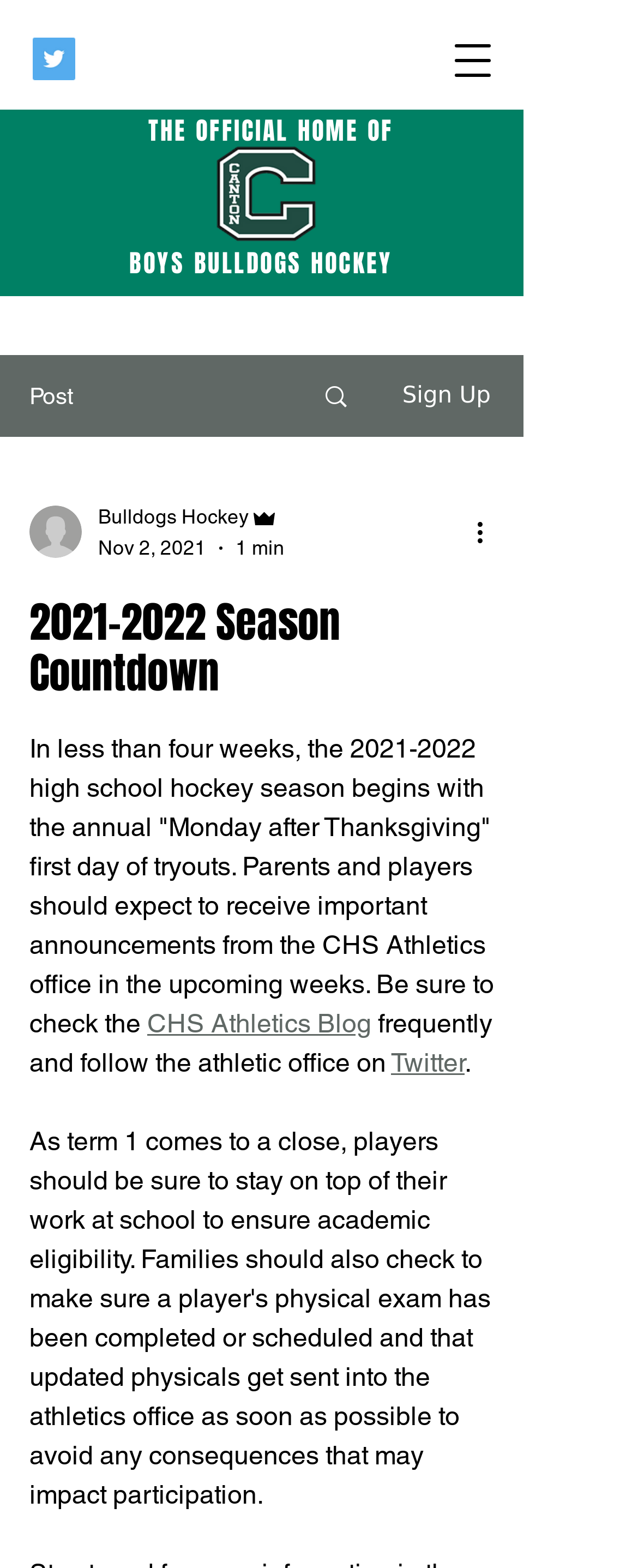Describe all the key features of the webpage in detail.

The webpage appears to be the official website of the Boys Bulldogs Hockey team. At the top left corner, there is a social bar with a "Follow us!" link and an accompanying image. Below this, there is a large heading that reads "THE OFFICIAL HOME OF" followed by the team's logo, "CHS Logo No Background.png", which is centered on the page. 

To the right of the logo, there is another heading that reads "BOYS BULLDOGS HOCKEY". On the top right corner, there is a button to open the navigation menu. 

Below the team's logo, there is a section with a writer's picture, accompanied by the writer's name, "Bulldogs Hockey", and their role, "Admin". The date "Nov 2, 2021" and the time "1 min" are also displayed in this section. 

The main content of the page is a heading that reads "2021-2022 Season Countdown" followed by a paragraph of text that announces the upcoming high school hockey season and informs parents and players to expect important announcements from the CHS Athletics office. The text also encourages readers to check the CHS Athletics Blog and follow the athletic office on Twitter. 

There are a total of 4 images on the page, including the team's logo, the writer's picture, and two icons for the social media links. There are also 5 buttons, including the navigation menu button, a "More actions" button, and three social media links.